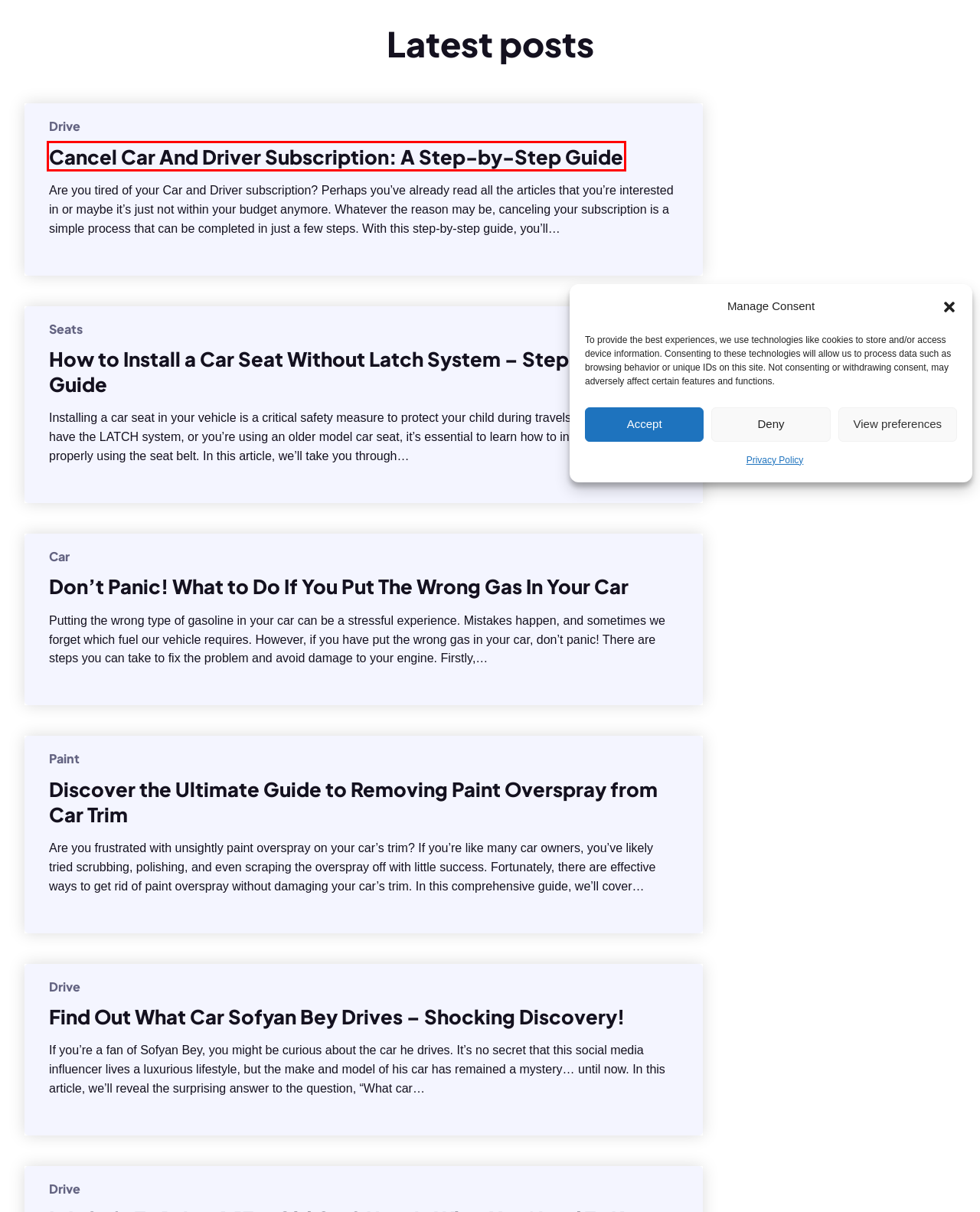Evaluate the webpage screenshot and identify the element within the red bounding box. Select the webpage description that best fits the new webpage after clicking the highlighted element. Here are the candidates:
A. How to Install a Car Seat Without Latch System - Step-by-Step Guide
B. Paint - Which-Kit
C. Drive - Which-Kit
D. Discover the Ultimate Guide to Removing Paint Overspray from Car Trim
E. Don't Panic! What to Do If You Put The Wrong Gas In Your Car
F. Seats - Which-Kit
G. Cancel Car And Driver Subscription: A Step-by-Step Guide
H. Find Out What Car Sofyan Bey Drives - Shocking Discovery!

G